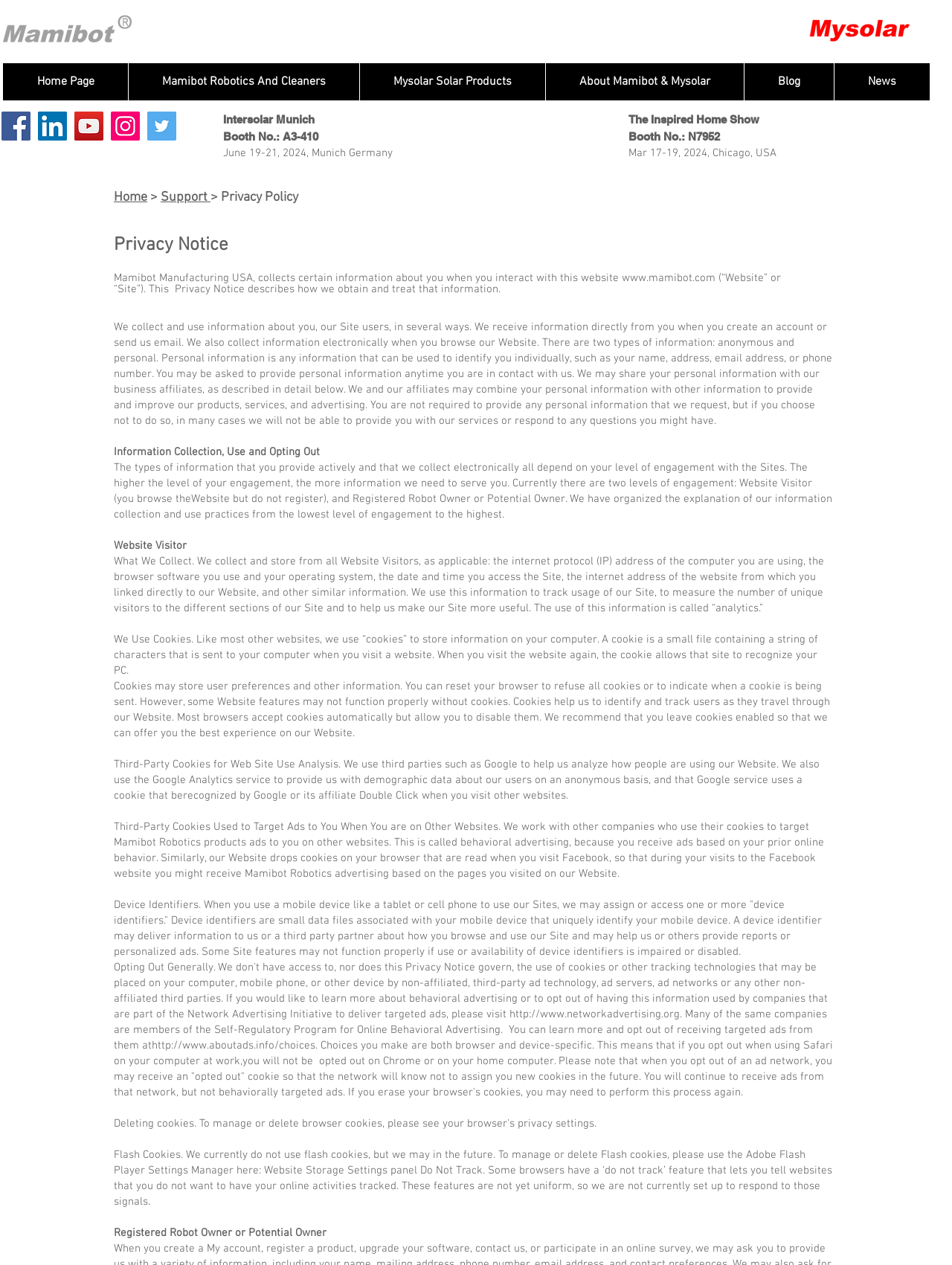Locate the bounding box coordinates of the region to be clicked to comply with the following instruction: "Visit the website www.mamibot.com". The coordinates must be four float numbers between 0 and 1, in the form [left, top, right, bottom].

[0.653, 0.215, 0.752, 0.225]